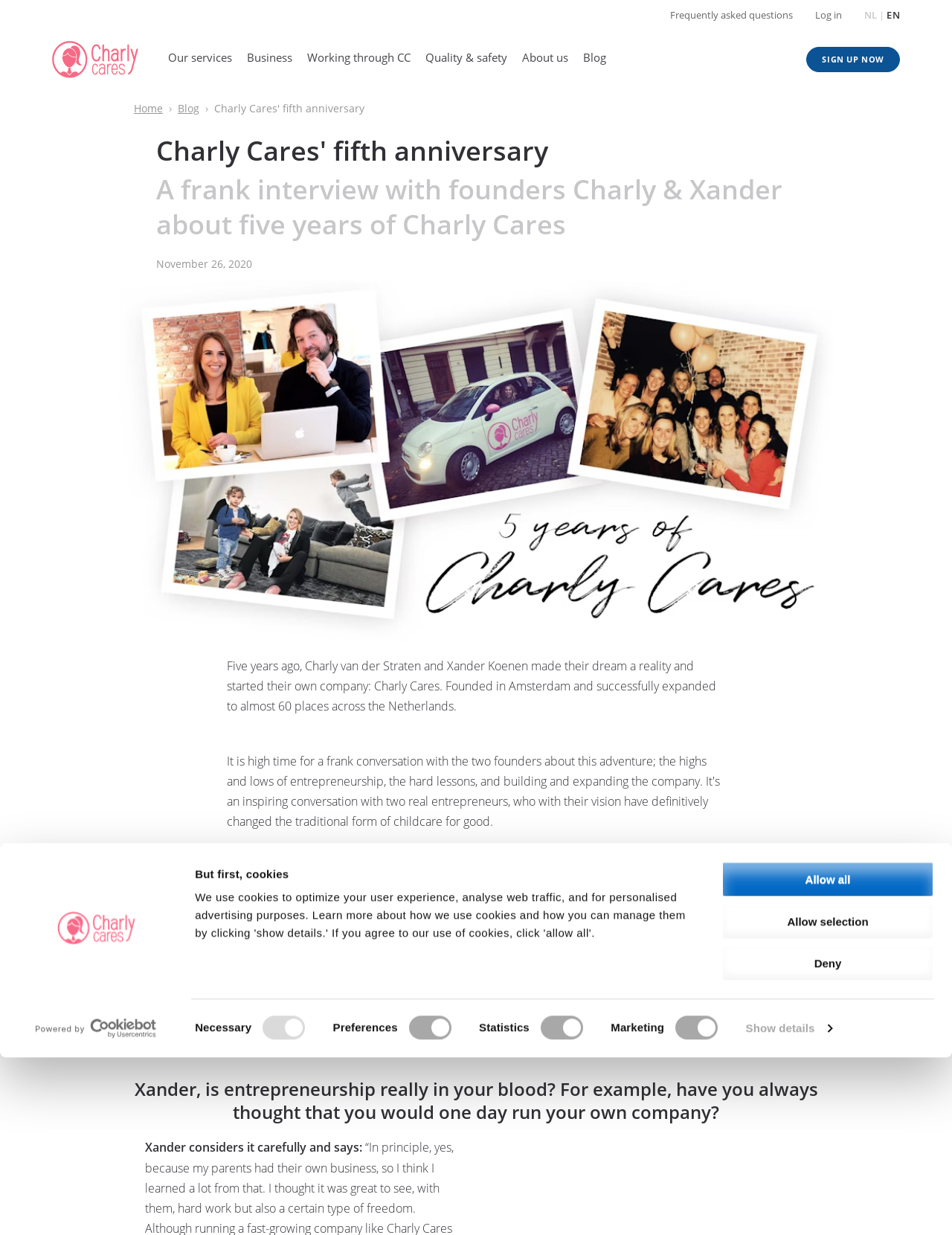Can you extract the primary headline text from the webpage?

Charly Cares' fifth anniversary
A frank interview with founders Charly & Xander about five years of Charly Cares